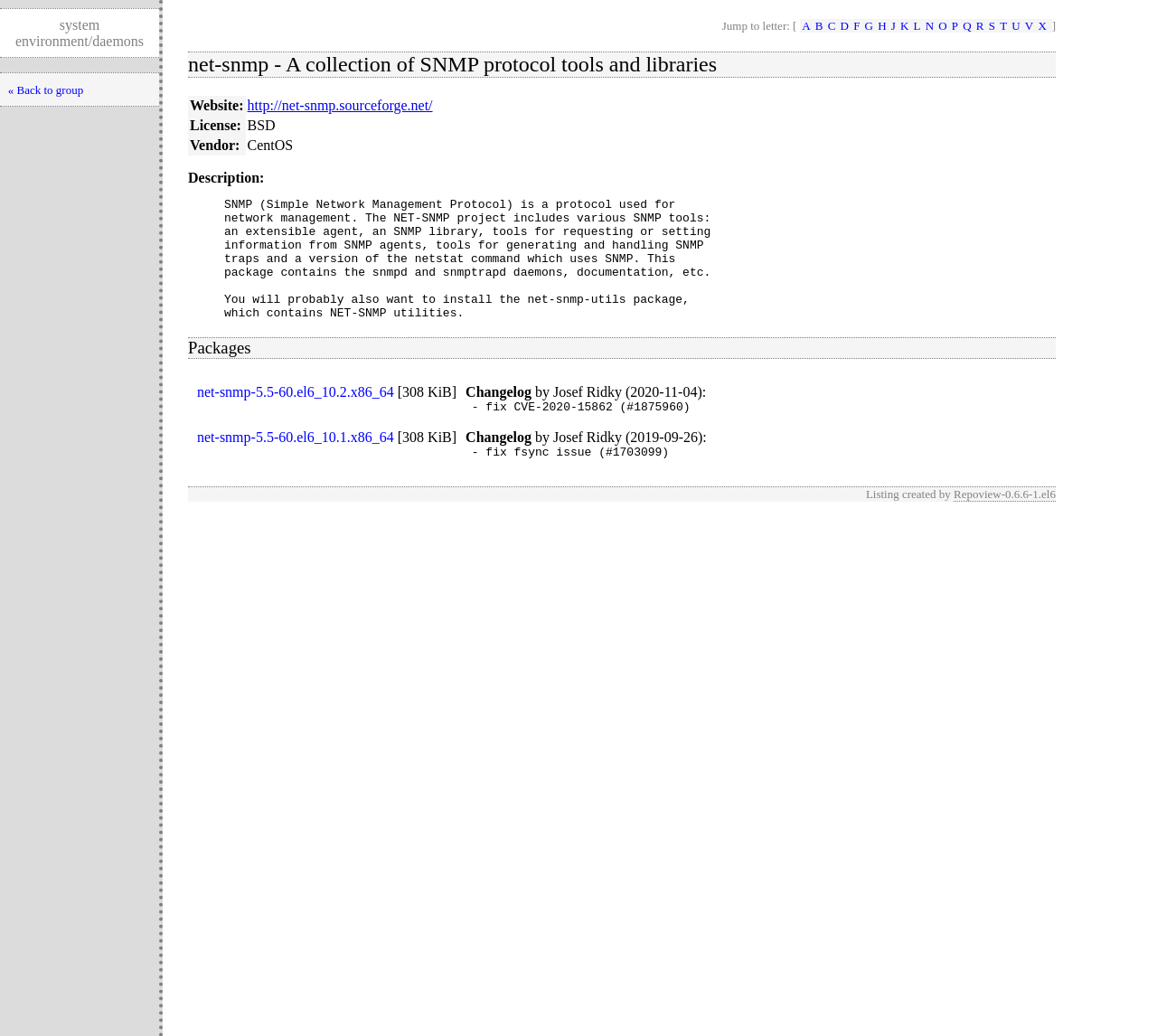What is the purpose of the snmpd and snmptrapd daemons?
From the details in the image, answer the question comprehensively.

According to the description list detail, the snmpd and snmptrapd daemons are part of the net-snmp package, which is used for network management.